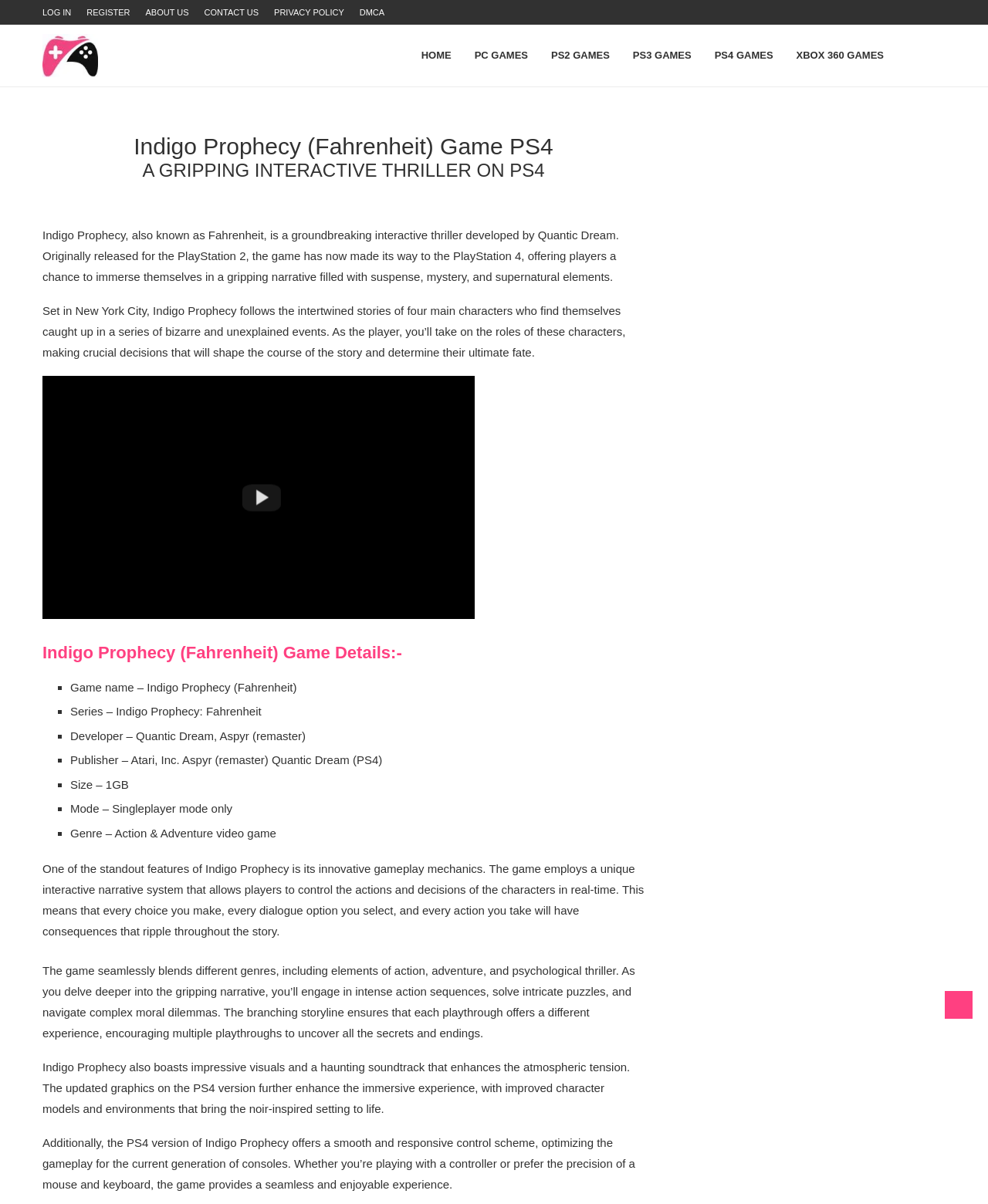Use the details in the image to answer the question thoroughly: 
How many main characters are there in the game?

The number of main characters can be inferred from the static text 'Set in New York City, Indigo Prophecy follows the intertwined stories of four main characters...' which describes the game's storyline.